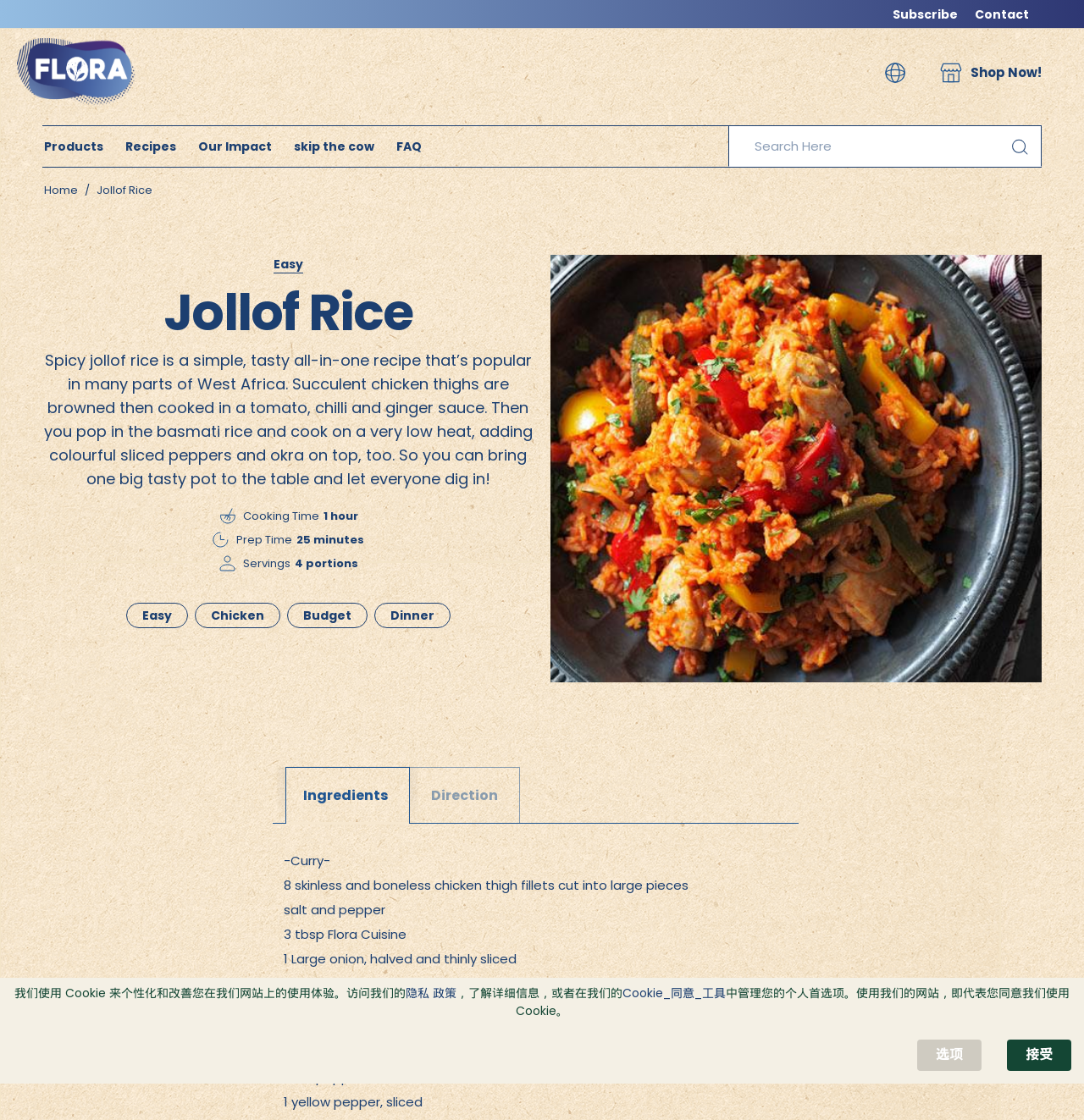Please specify the bounding box coordinates for the clickable region that will help you carry out the instruction: "Subscribe to the newsletter".

None